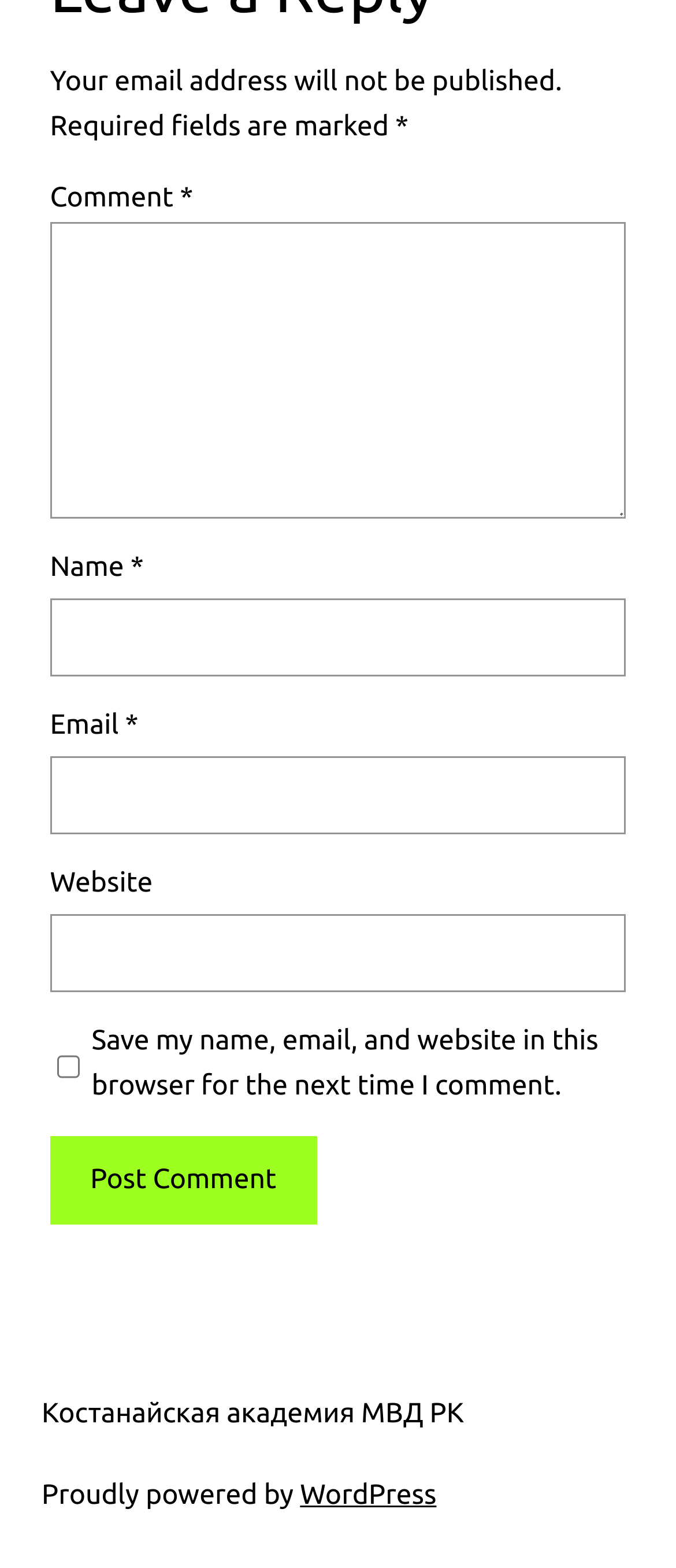What is the link 'Костанайская академия МВД РК' for?
Provide a fully detailed and comprehensive answer to the question.

The link 'Костанайская академия МВД РК' is located in the footer section of the webpage, which suggests that it is a link to another website or resource. When clicked, the link likely directs the user to the website of Костанайская академия МВД РК.